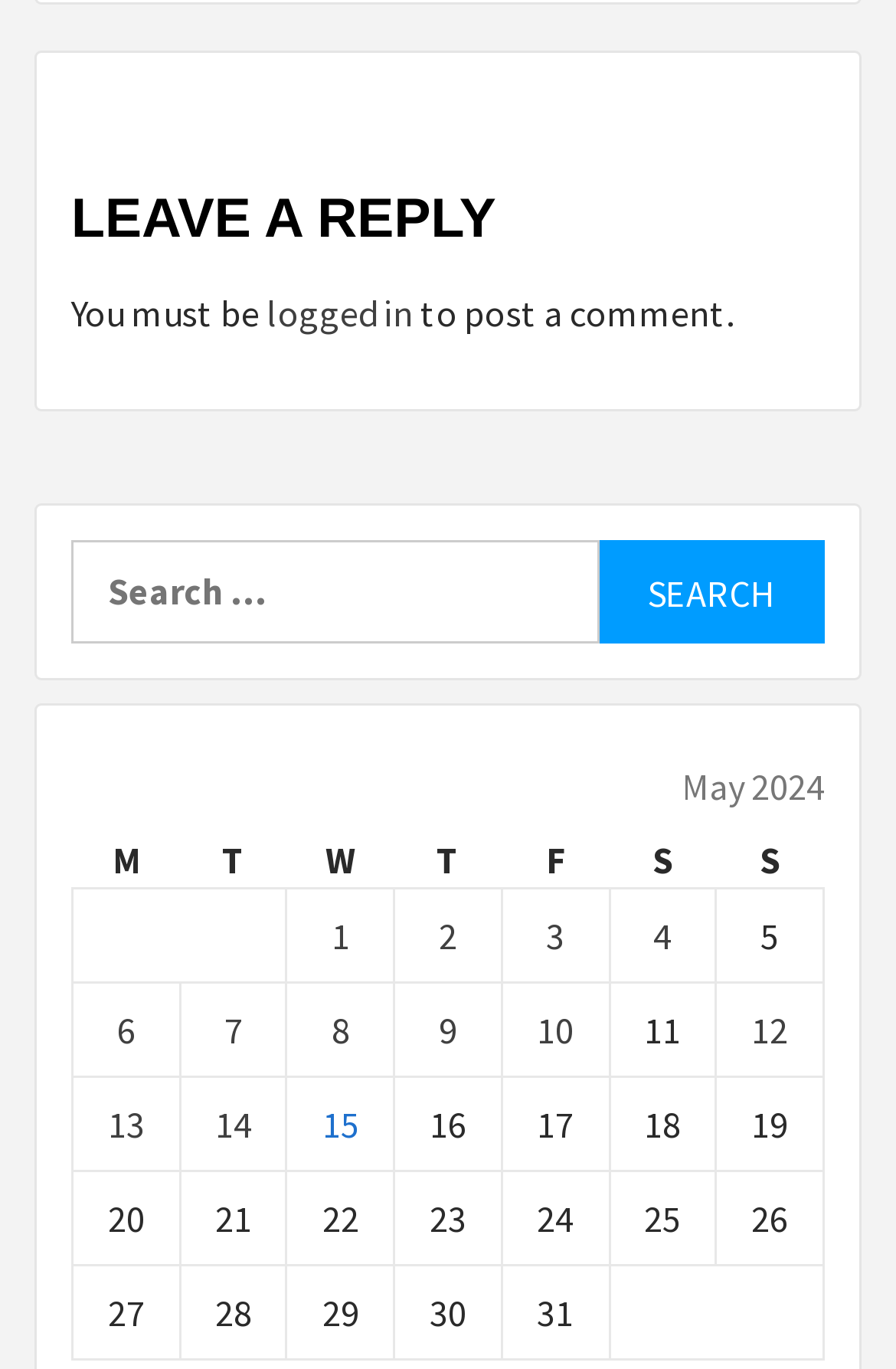How many rows are in the table?
Could you answer the question in a detailed manner, providing as much information as possible?

The table has 5 rows, each containing links to posts published on different dates in May 2024, as indicated by the grid cells containing dates and post titles.